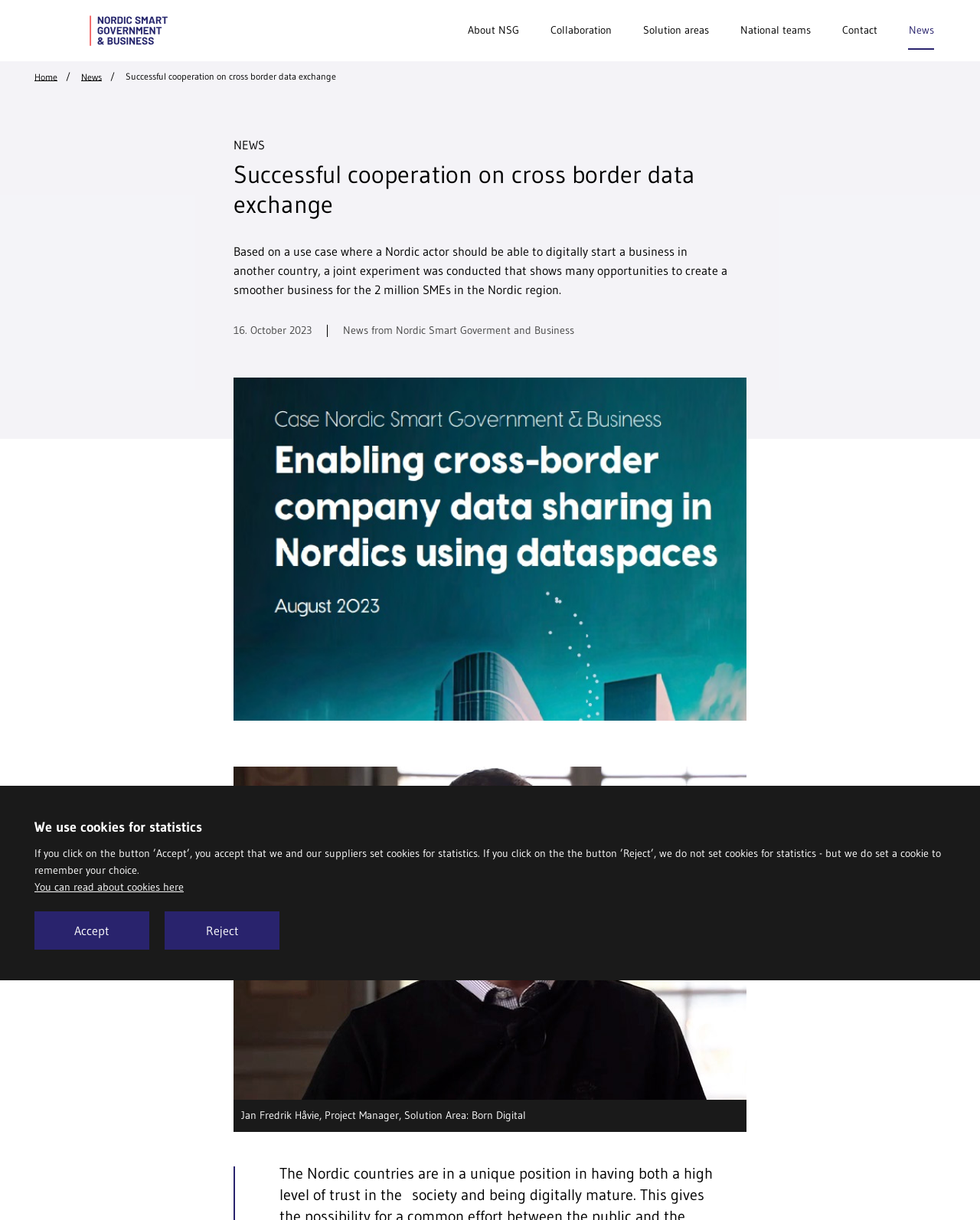What is the logo of the website?
Please provide a detailed answer to the question.

The logo is located at the top left corner of the webpage, and it is an image with a bounding box coordinate of [0.031, 0.013, 0.231, 0.038]. The logo is described as 'Nordic smart government and Business logo'.